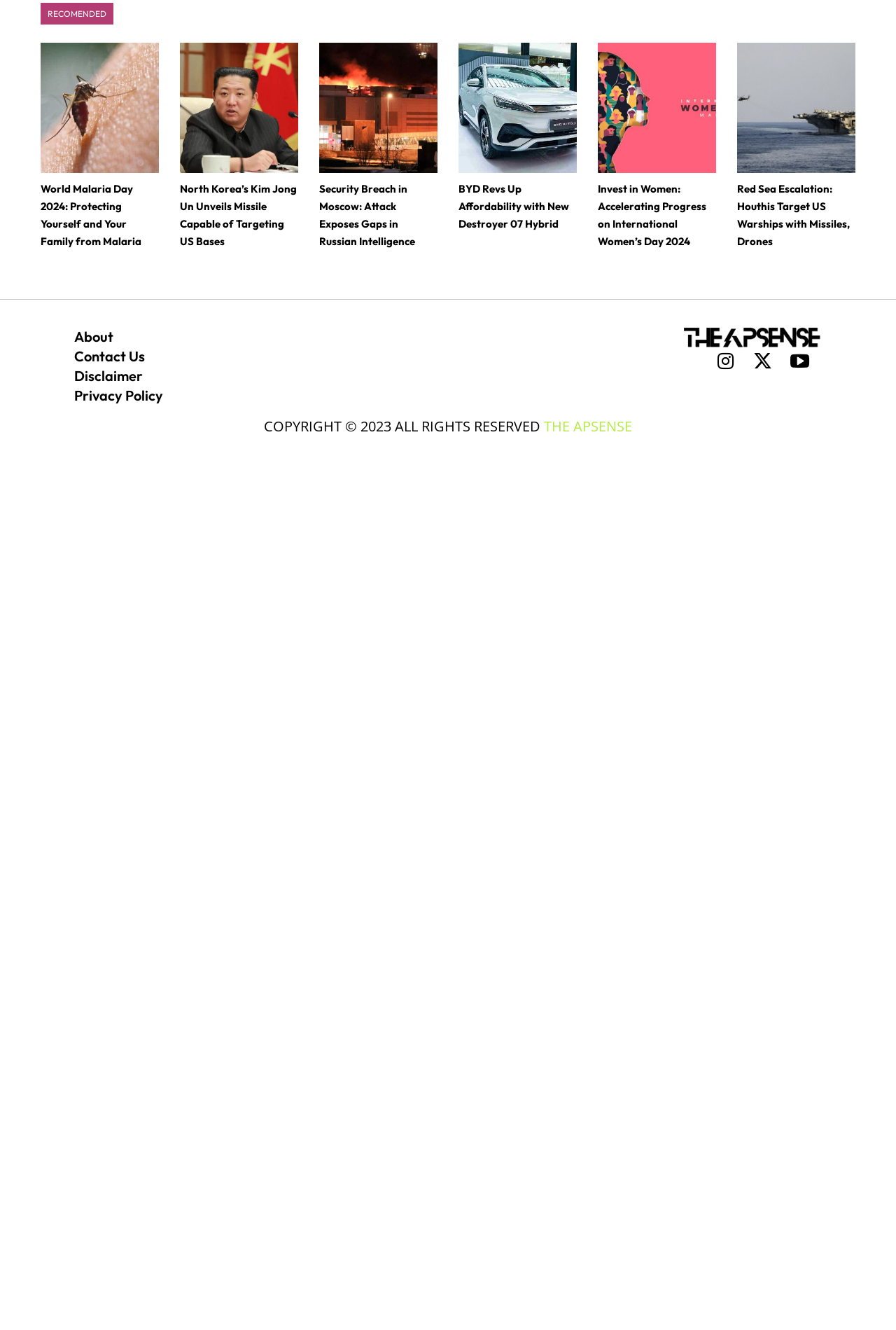Provide a brief response in the form of a single word or phrase:
What is the logo of the website?

THE APSENSE